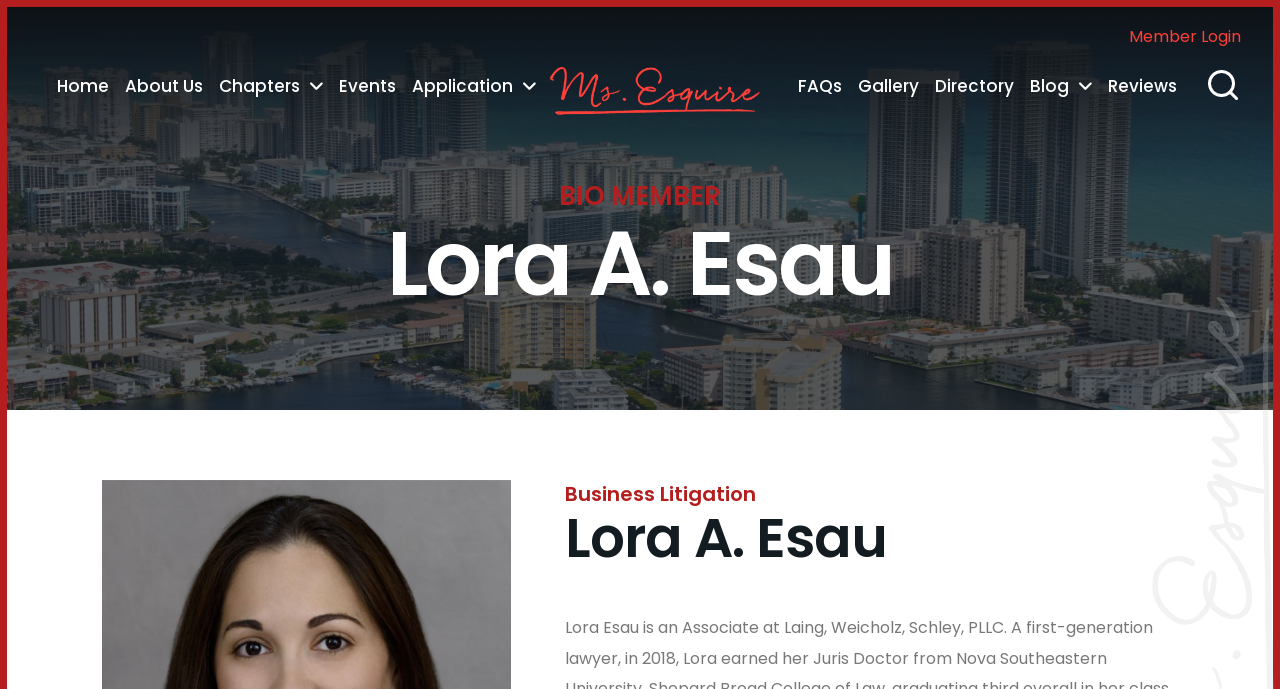Select the bounding box coordinates of the element I need to click to carry out the following instruction: "View Lora A. Esau's bio".

[0.055, 0.313, 0.945, 0.456]